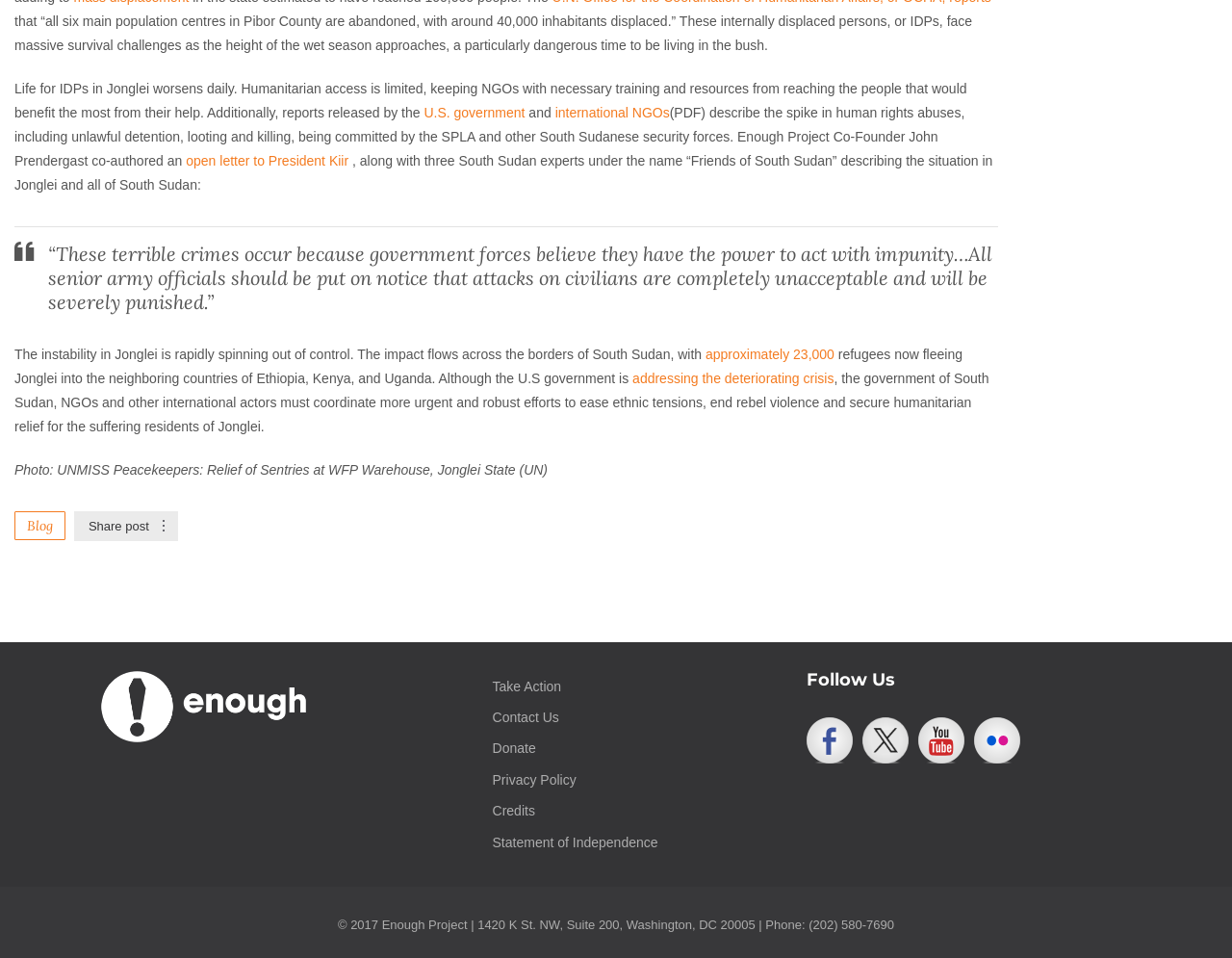What is the address of the organization?
Using the image, respond with a single word or phrase.

1420 K St. NW, Suite 200, Washington, DC 20005